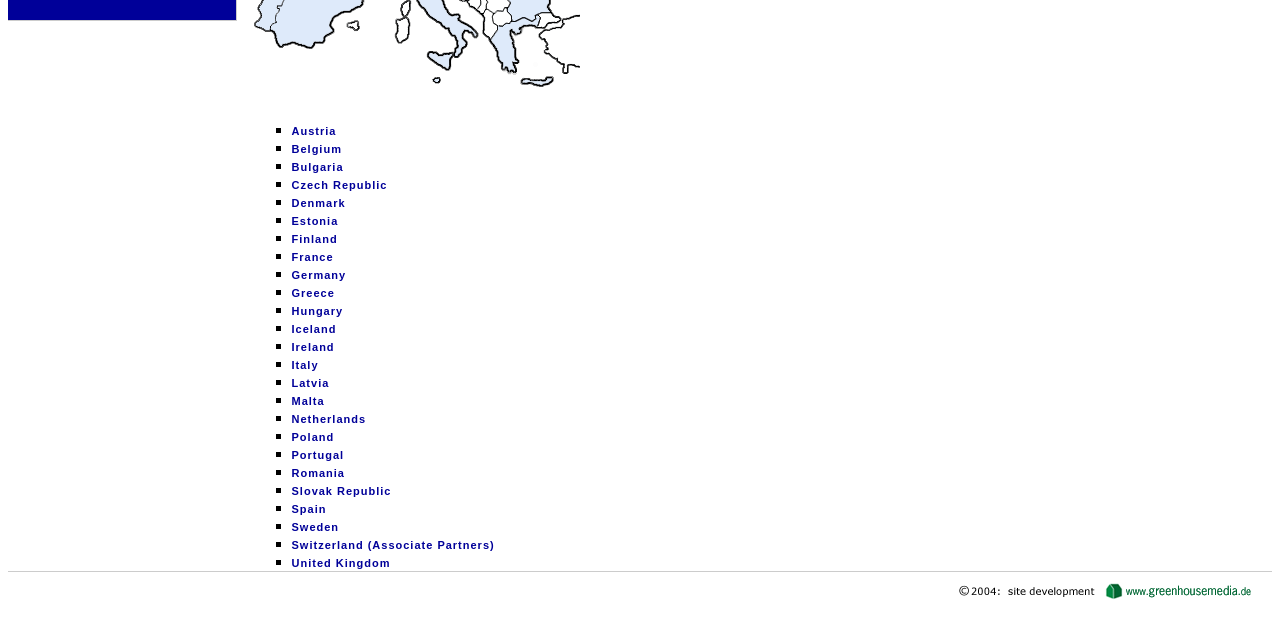Extract the bounding box coordinates for the described element: "Austria". The coordinates should be represented as four float numbers between 0 and 1: [left, top, right, bottom].

[0.228, 0.195, 0.263, 0.214]